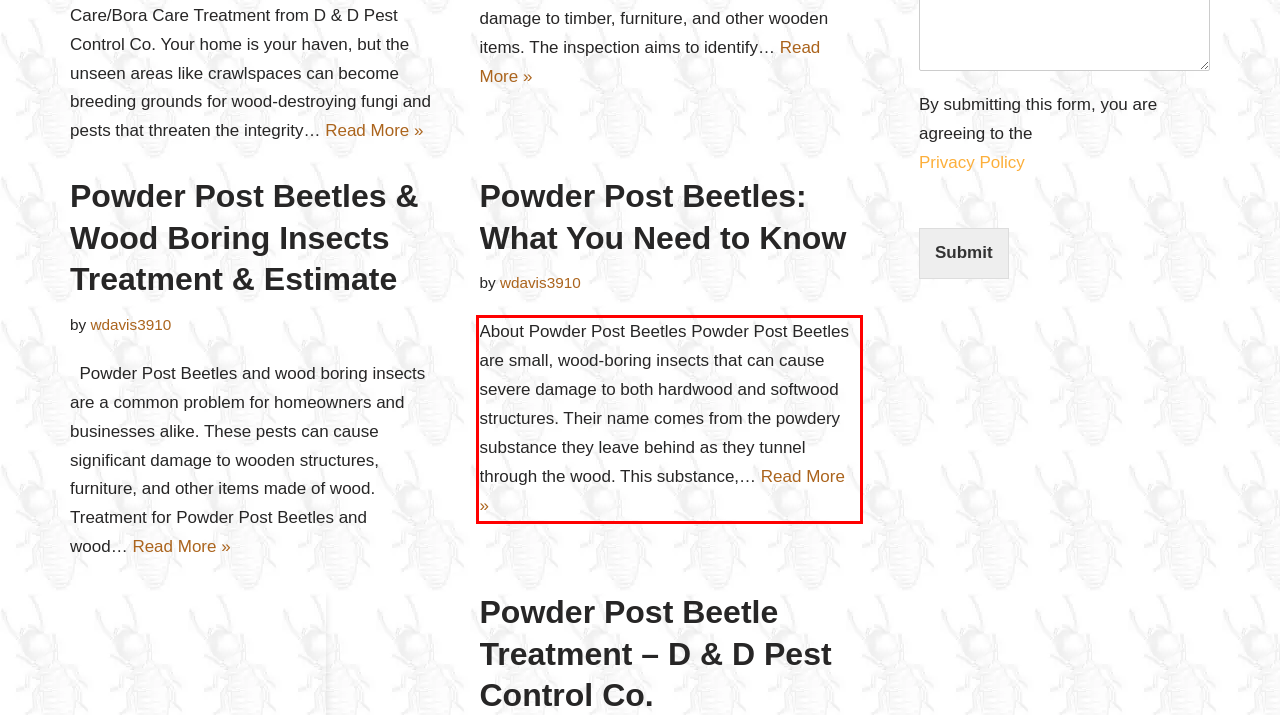Given the screenshot of a webpage, identify the red rectangle bounding box and recognize the text content inside it, generating the extracted text.

About Powder Post Beetles Powder Post Beetles are small, wood-boring insects that can cause severe damage to both hardwood and softwood structures. Their name comes from the powdery substance they leave behind as they tunnel through the wood. This substance,… Read More » Powder Post Beetles: What You Need to Know